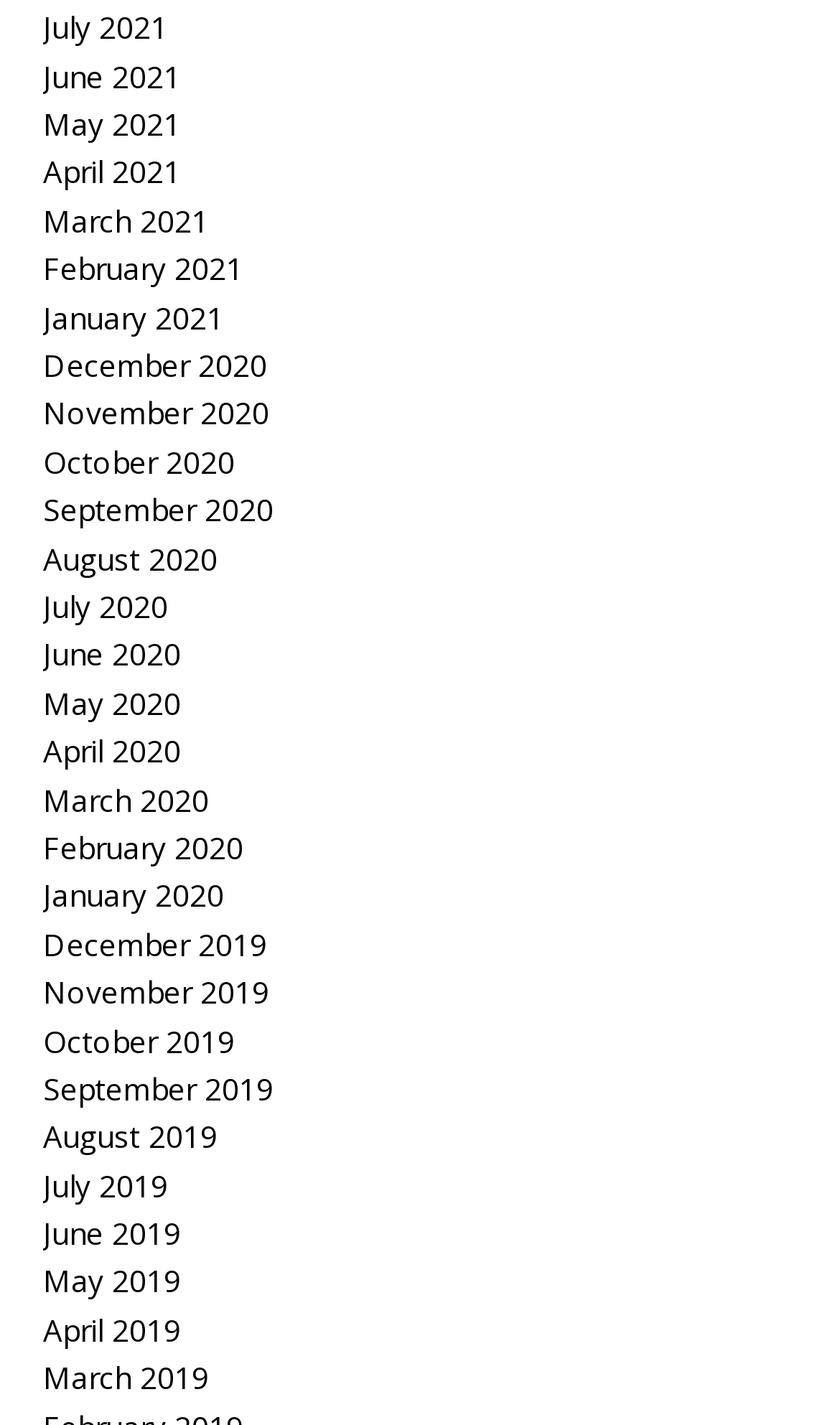How many links are there on the webpage?
Please look at the screenshot and answer in one word or a short phrase.

24